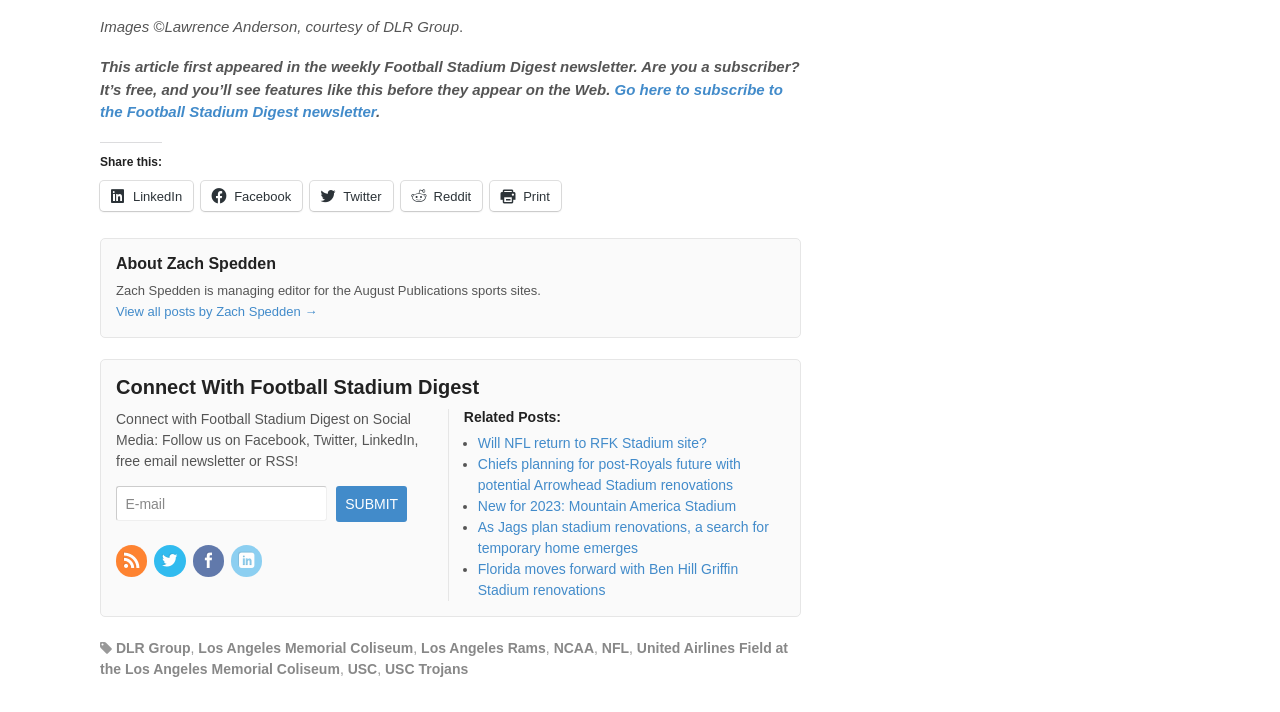Show the bounding box coordinates for the element that needs to be clicked to execute the following instruction: "Read related post about Will NFL return to RFK Stadium site?". Provide the coordinates in the form of four float numbers between 0 and 1, i.e., [left, top, right, bottom].

[0.373, 0.61, 0.552, 0.633]